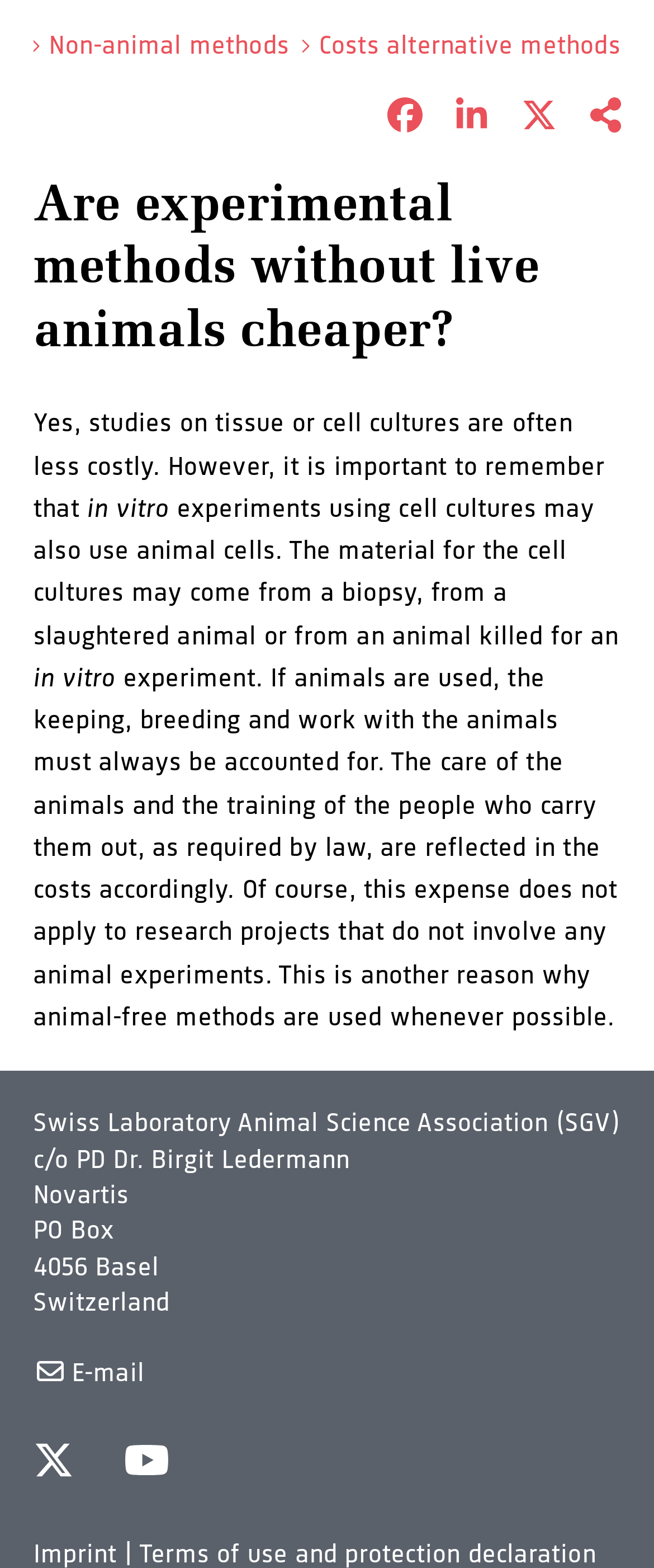Calculate the bounding box coordinates for the UI element based on the following description: "Non-animal methods". Ensure the coordinates are four float numbers between 0 and 1, i.e., [left, top, right, bottom].

[0.076, 0.018, 0.443, 0.041]